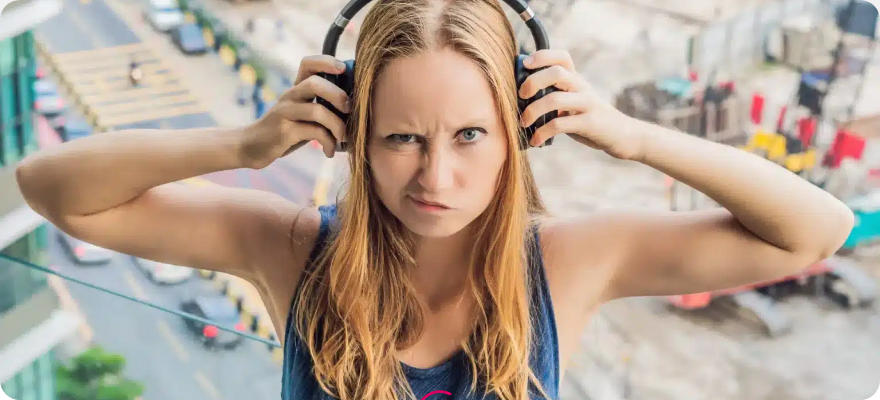Provide a thorough description of the image presented.

In this image, a young woman is visibly frustrated as she grips her headphones tightly over her ears. She exhibits a furrowed brow and a serious expression, conveying her dissatisfaction with the loud noise from her surroundings. The scene suggests a noisy urban environment, with blurred outlines of vehicles and construction visible in the background, emphasizing the external disruptions that may be causing her irritation. This visual captures the essence of a common struggle in home offices or urban settings — dealing with outside noise that interrupts focus and tranquility. The image aligns with discussions about soundproofing solutions, highlighting the need for effective ways to diminish unwelcome sounds while working from home.